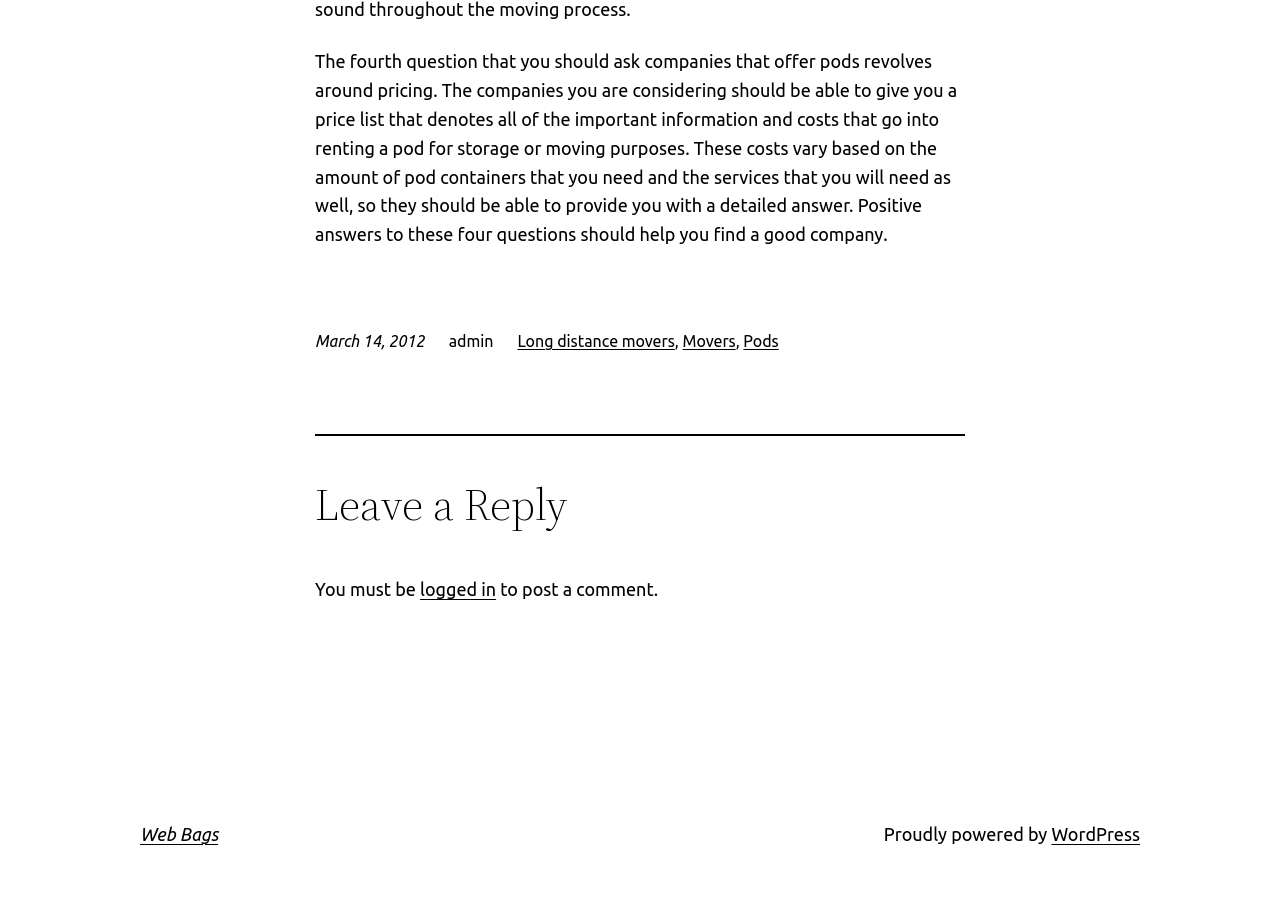What is the date of the article?
Please give a detailed and elaborate answer to the question based on the image.

The date of the article can be found in the time element, which is a child of the root element. The text content of this element is 'March 14, 2012'.